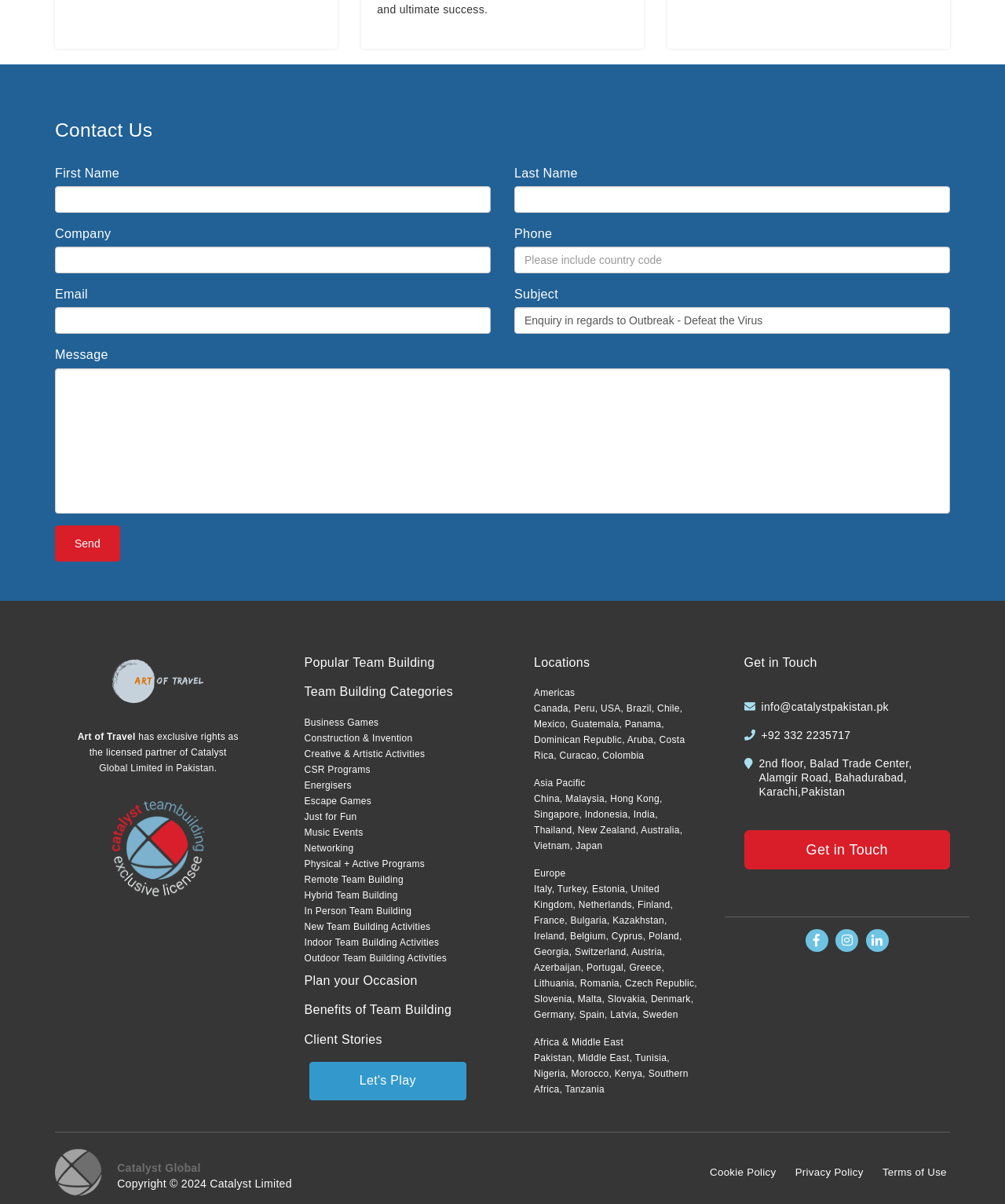Pinpoint the bounding box coordinates of the area that must be clicked to complete this instruction: "Select a team building category".

[0.303, 0.569, 0.451, 0.58]